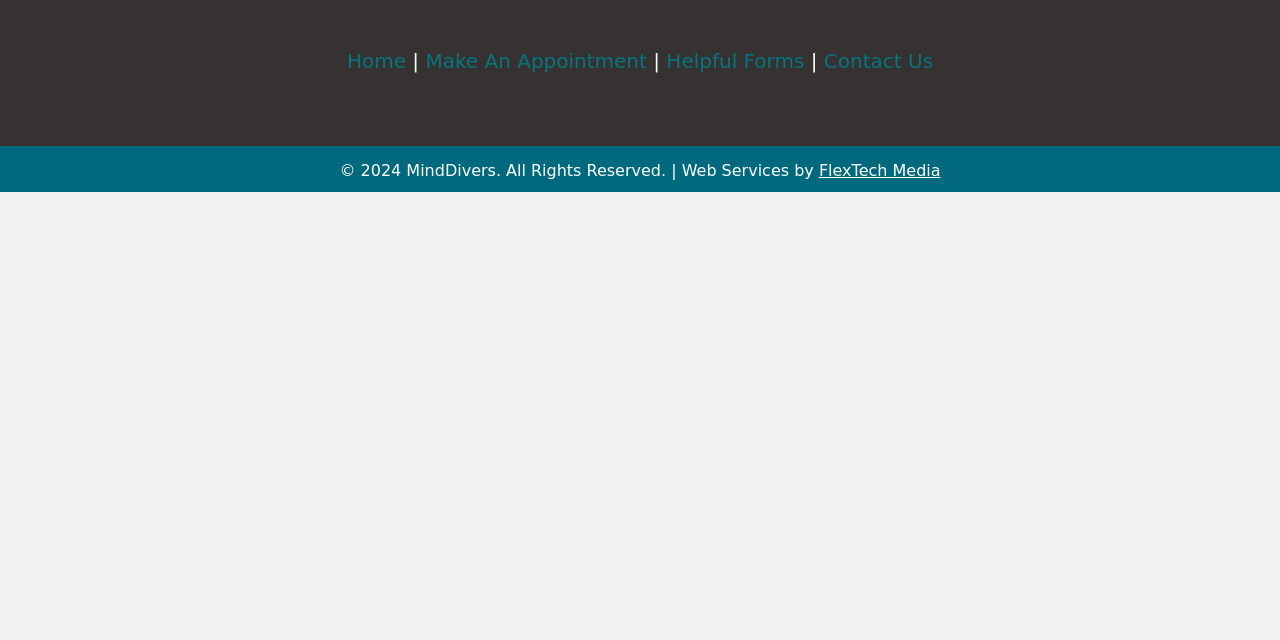Predict the bounding box of the UI element based on the description: "Make An Appointment". The coordinates should be four float numbers between 0 and 1, formatted as [left, top, right, bottom].

[0.332, 0.077, 0.505, 0.114]